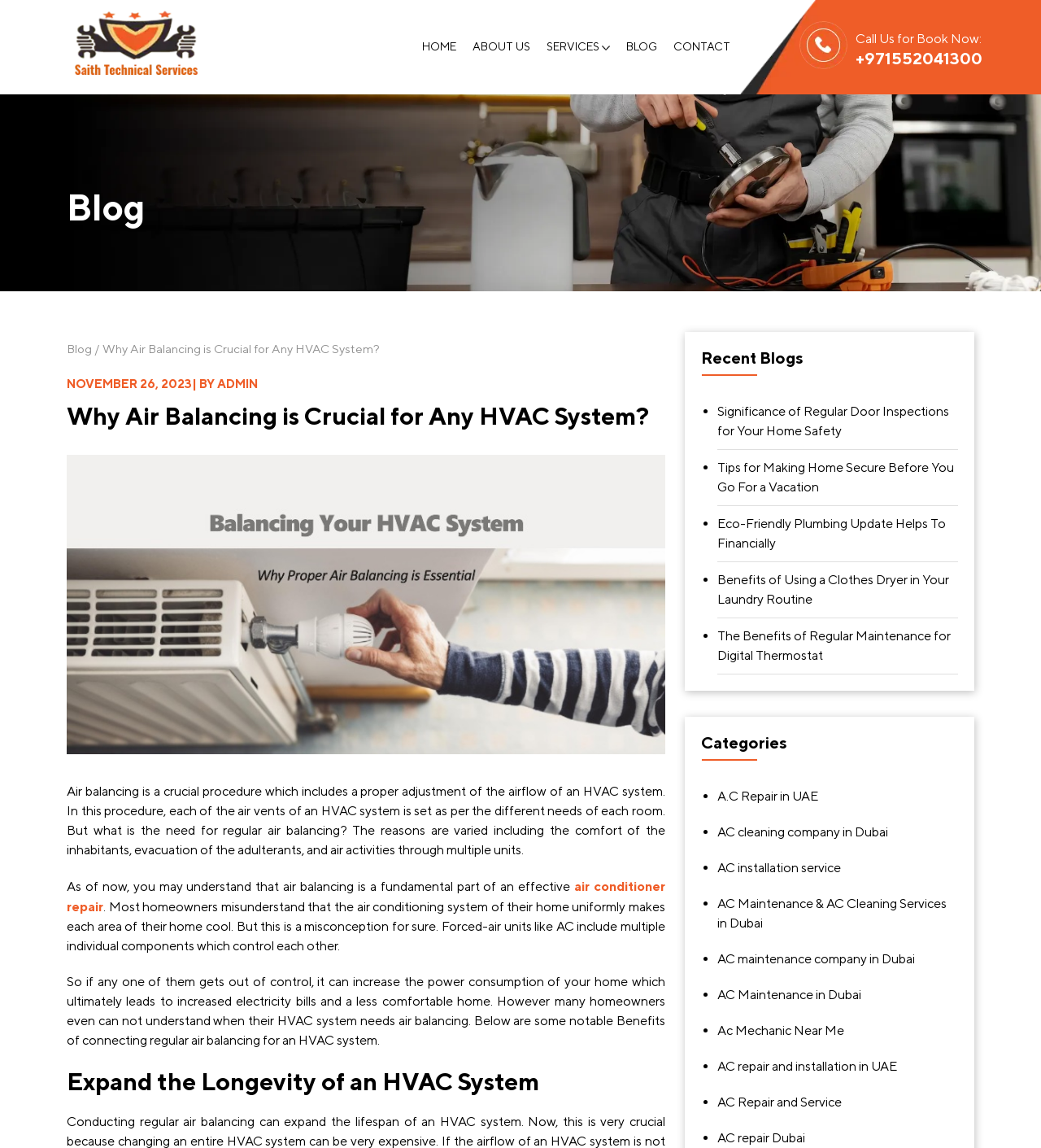Identify the bounding box for the UI element described as: "Ac Mechanic Near Me". The coordinates should be four float numbers between 0 and 1, i.e., [left, top, right, bottom].

[0.689, 0.882, 0.92, 0.913]